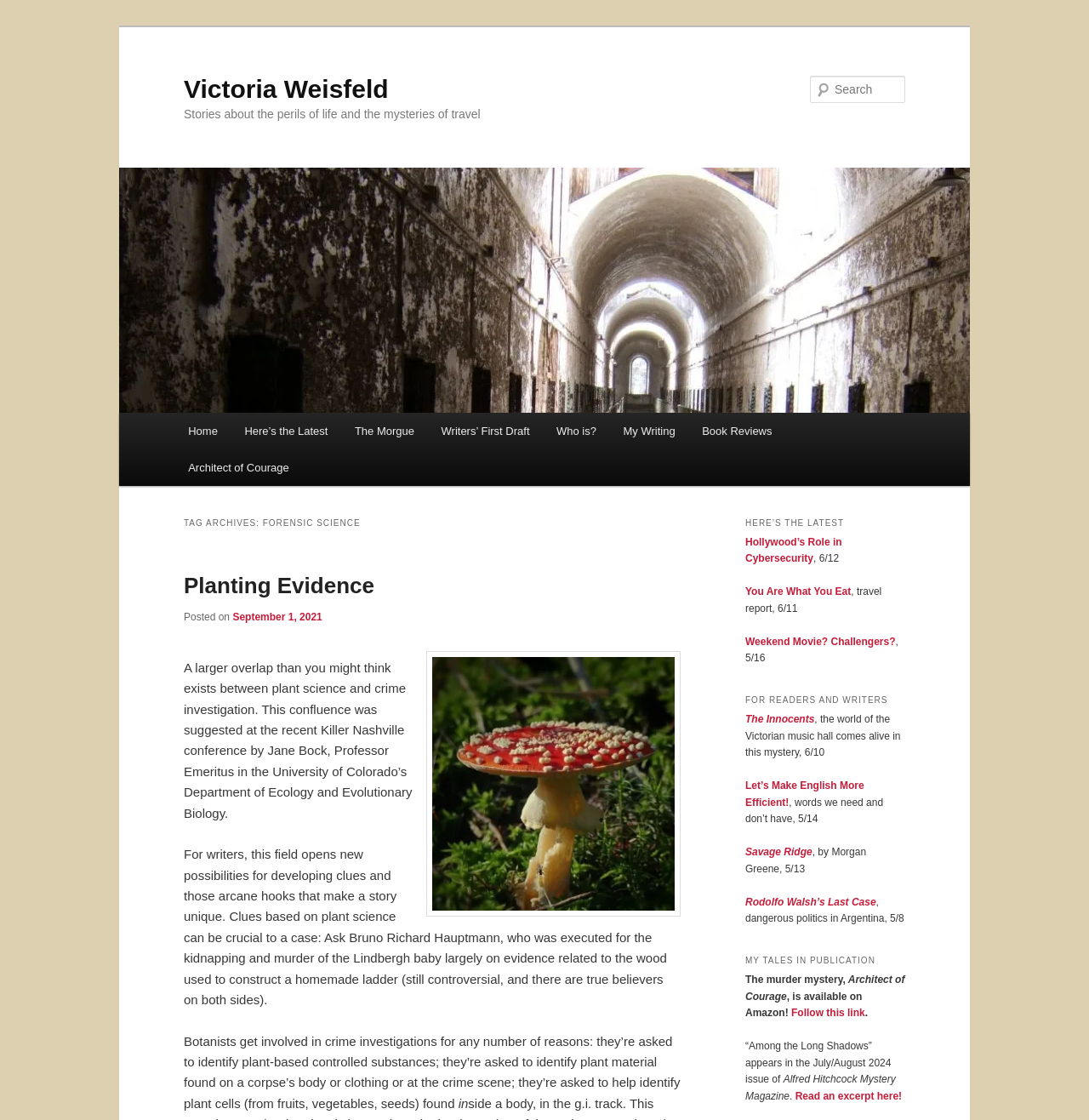Please specify the bounding box coordinates of the clickable section necessary to execute the following command: "Follow the link to Amazon".

[0.727, 0.899, 0.794, 0.91]